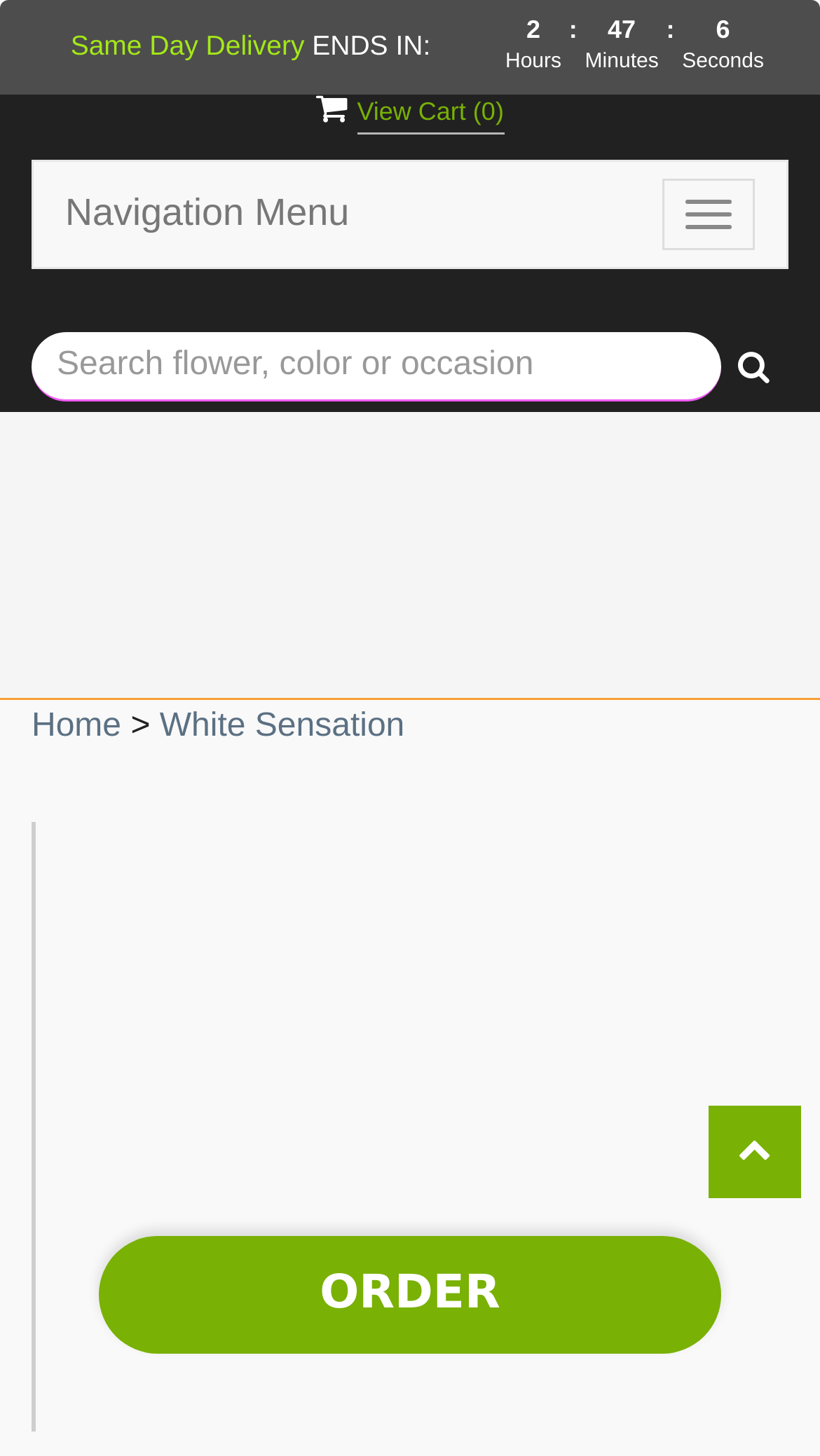Locate the bounding box coordinates of the item that should be clicked to fulfill the instruction: "View Cart".

[0.435, 0.066, 0.587, 0.087]